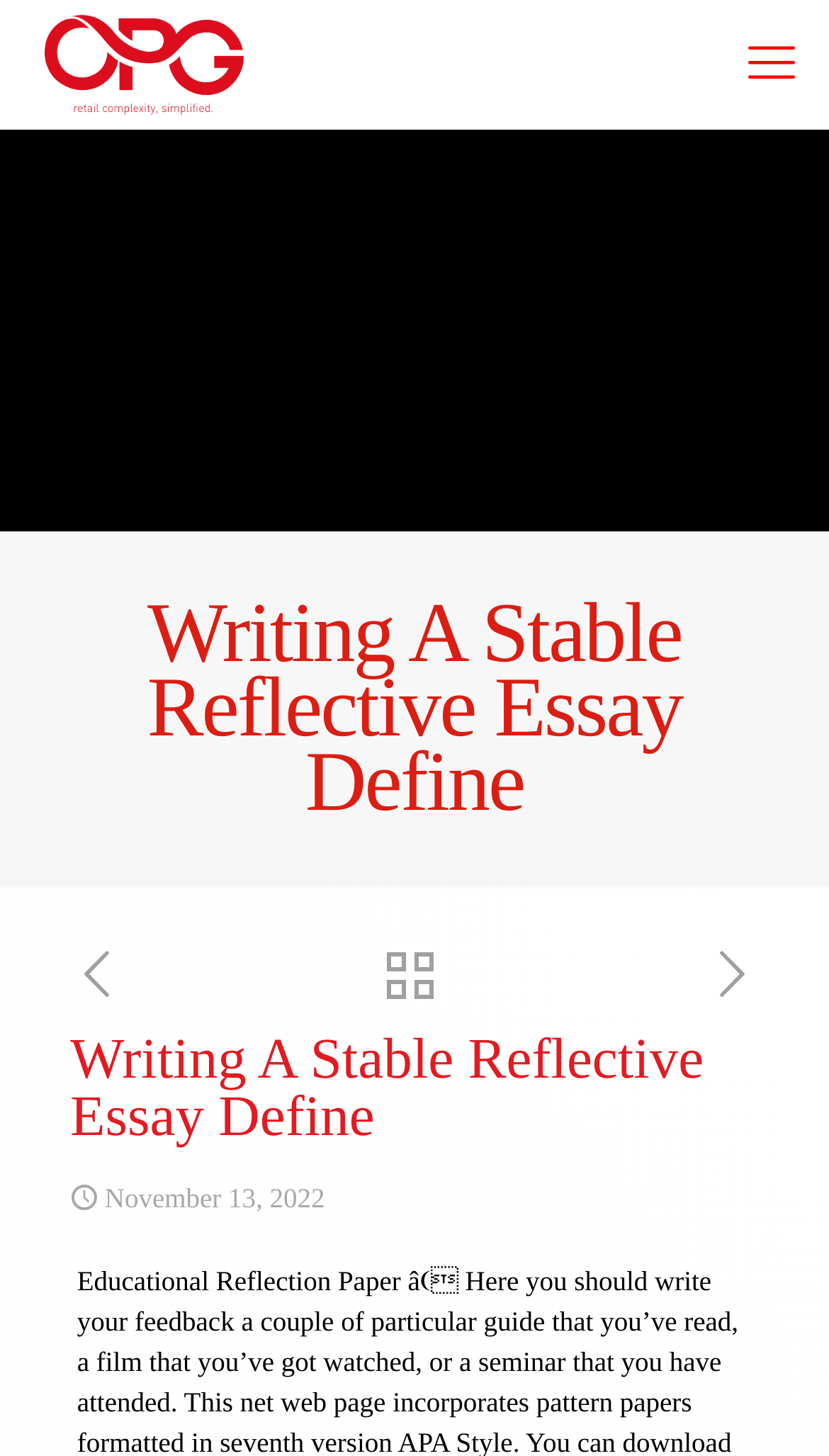What is the title of the current post?
Your answer should be a single word or phrase derived from the screenshot.

Writing A Stable Reflective Essay Define